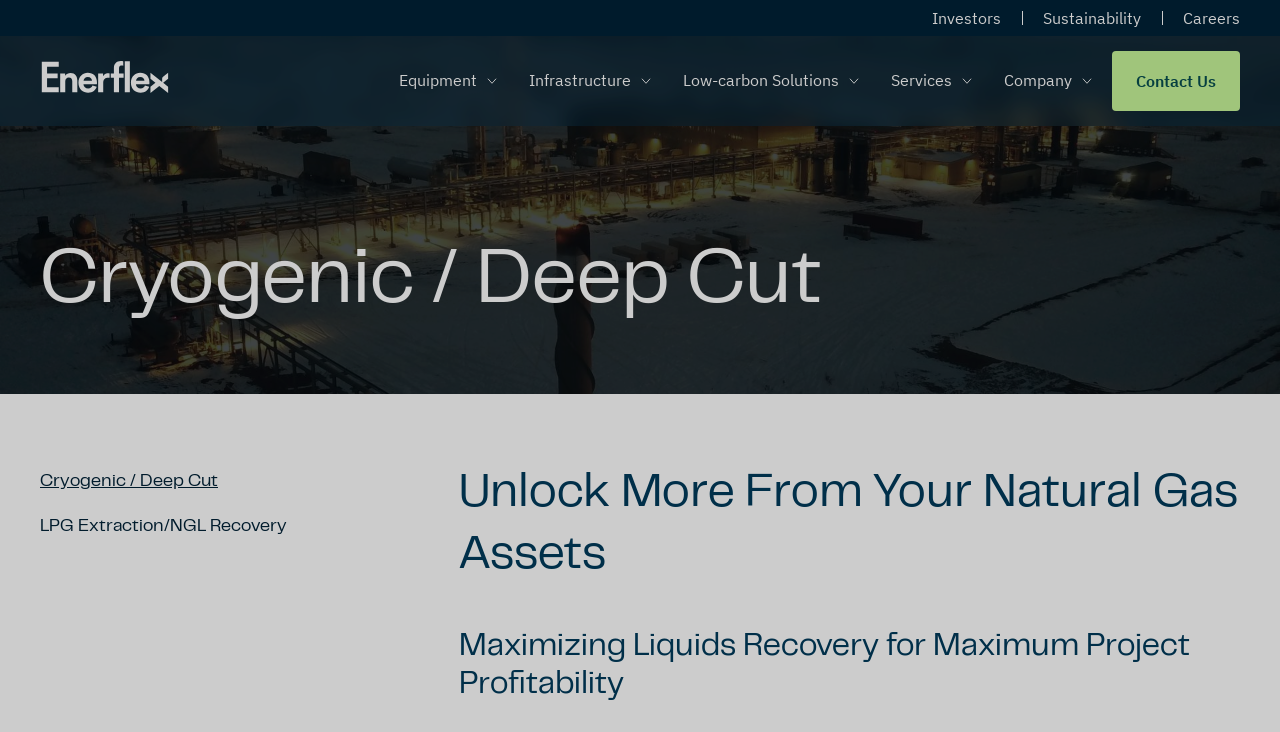Please identify the bounding box coordinates of the element's region that should be clicked to execute the following instruction: "Navigate to Equipment". The bounding box coordinates must be four float numbers between 0 and 1, i.e., [left, top, right, bottom].

[0.302, 0.049, 0.404, 0.172]